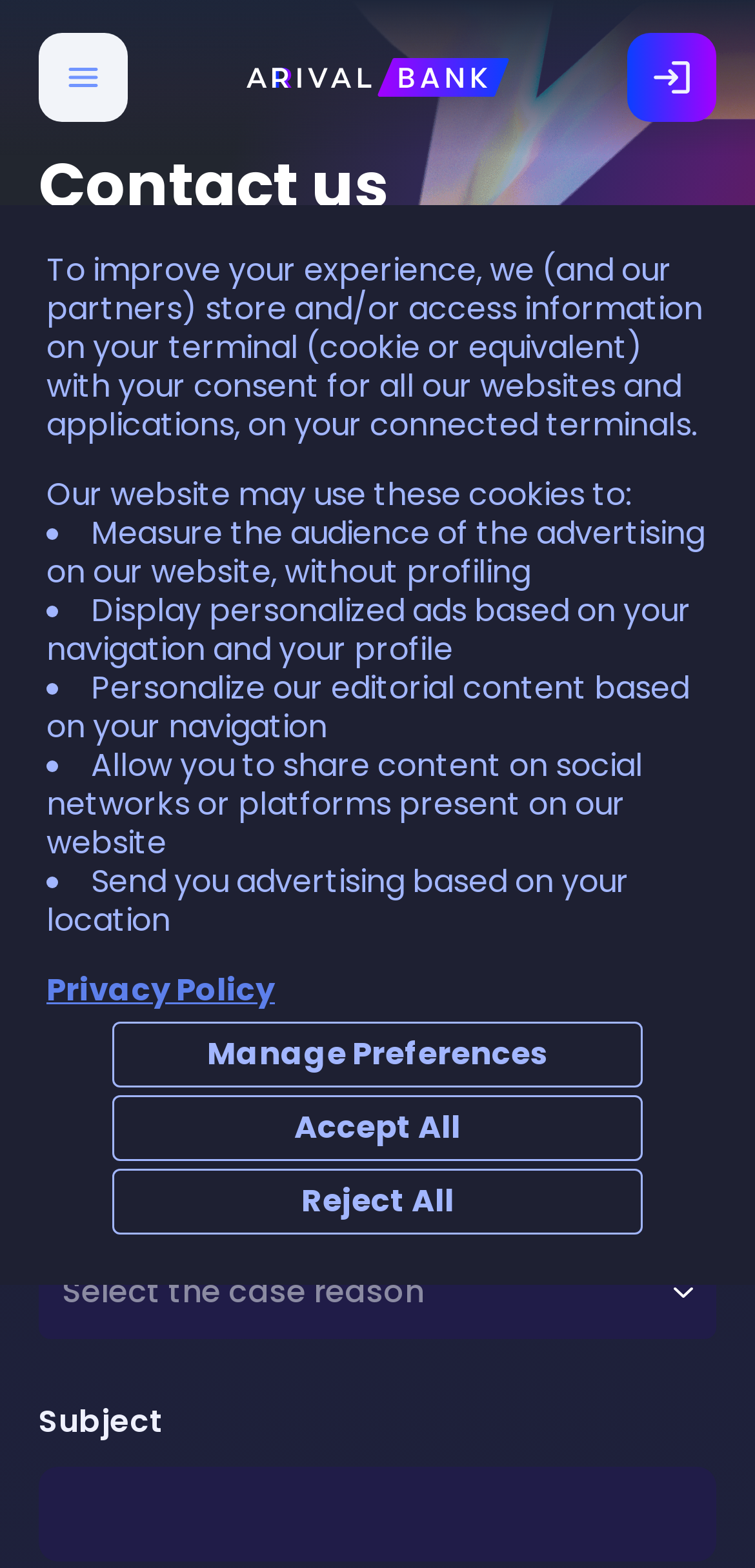Identify the bounding box coordinates of the part that should be clicked to carry out this instruction: "Click the 'Arival Bank' link".

[0.326, 0.037, 0.674, 0.062]